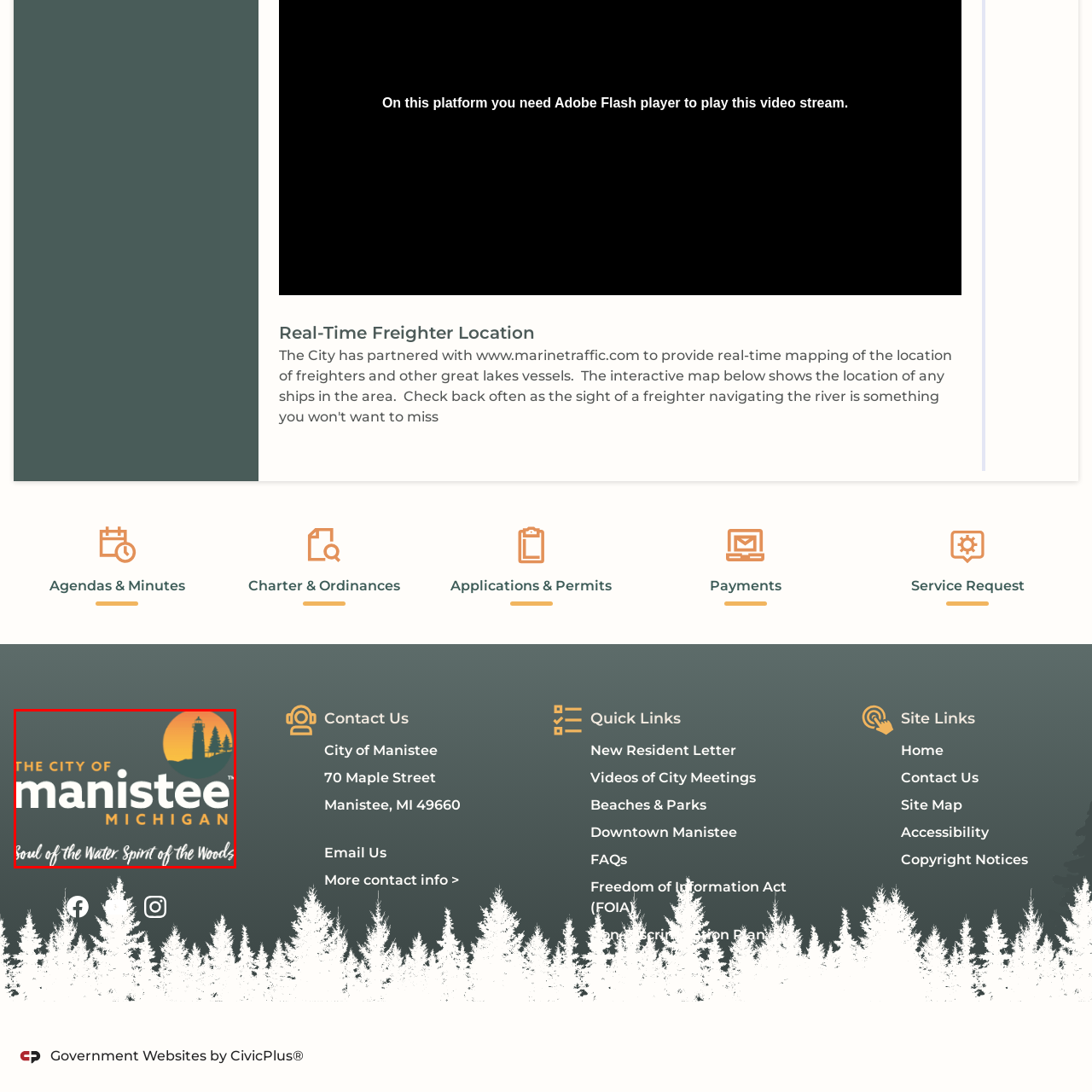What is the shape of the emblem above the text?
View the portion of the image encircled by the red bounding box and give a one-word or short phrase answer.

Circular